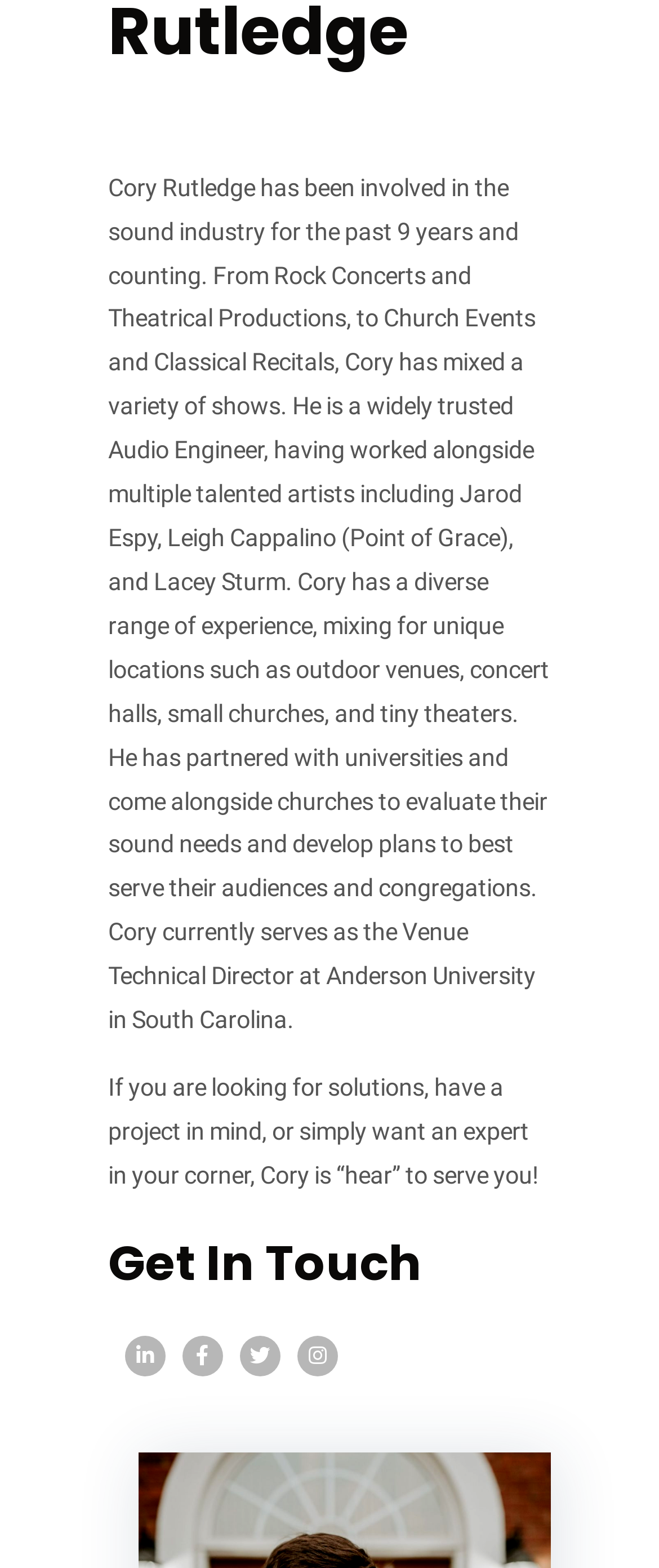Can you give a comprehensive explanation to the question given the content of the image?
Where does Cory Rutledge currently work?

According to the text, Cory Rutledge currently serves as the Venue Technical Director at Anderson University in South Carolina.